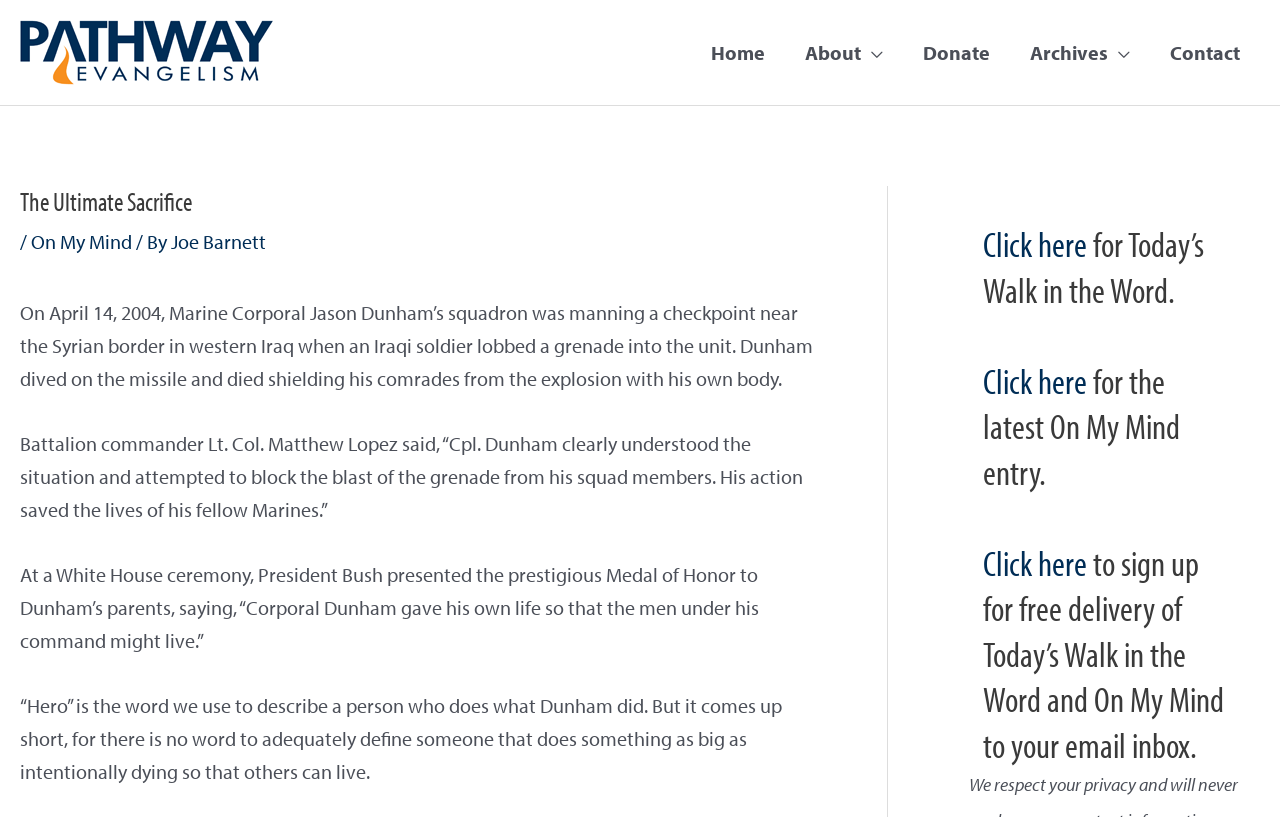Please find the bounding box coordinates for the clickable element needed to perform this instruction: "visit research square website".

None